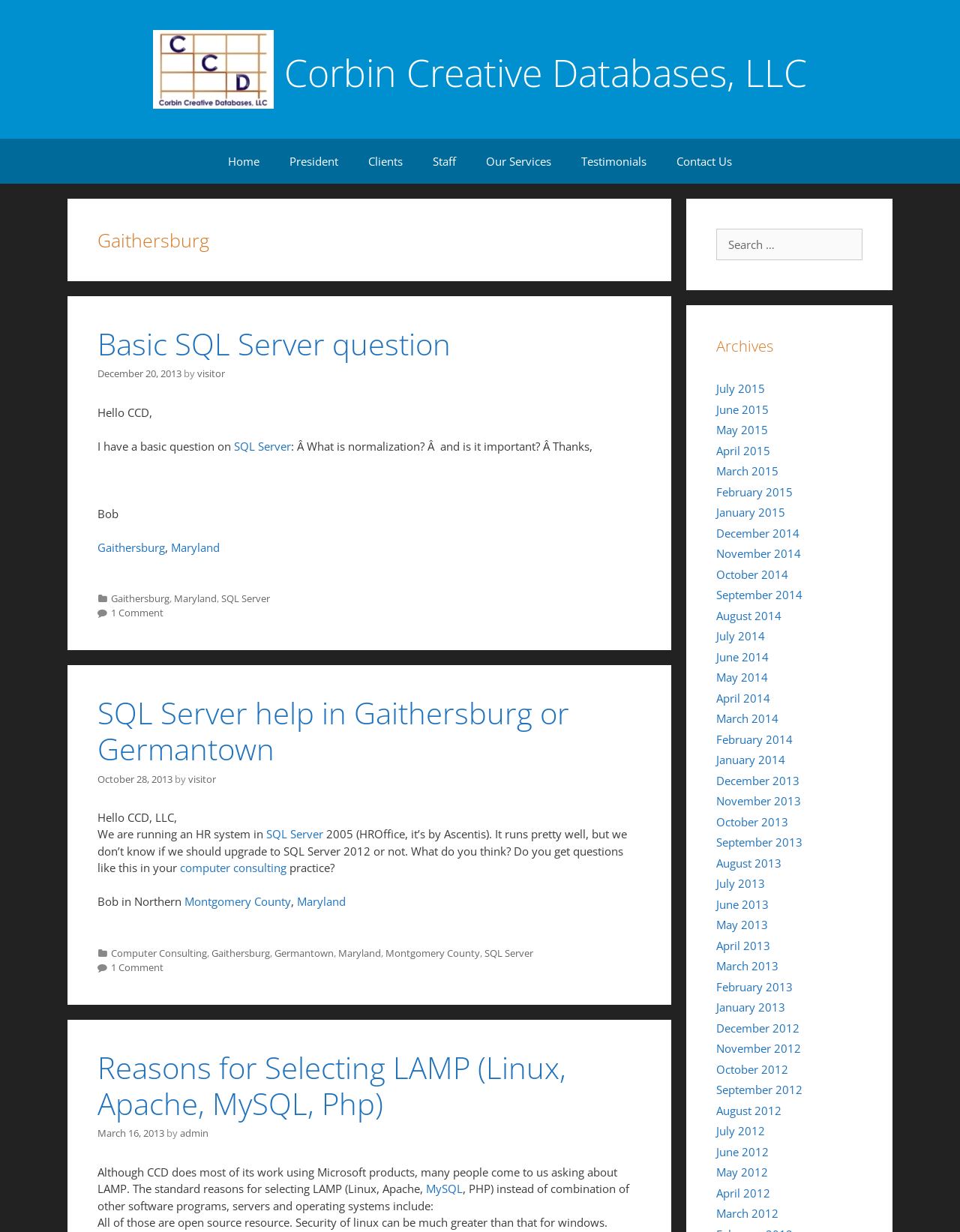Specify the bounding box coordinates of the area that needs to be clicked to achieve the following instruction: "Click on the 'Home' link".

[0.222, 0.113, 0.286, 0.149]